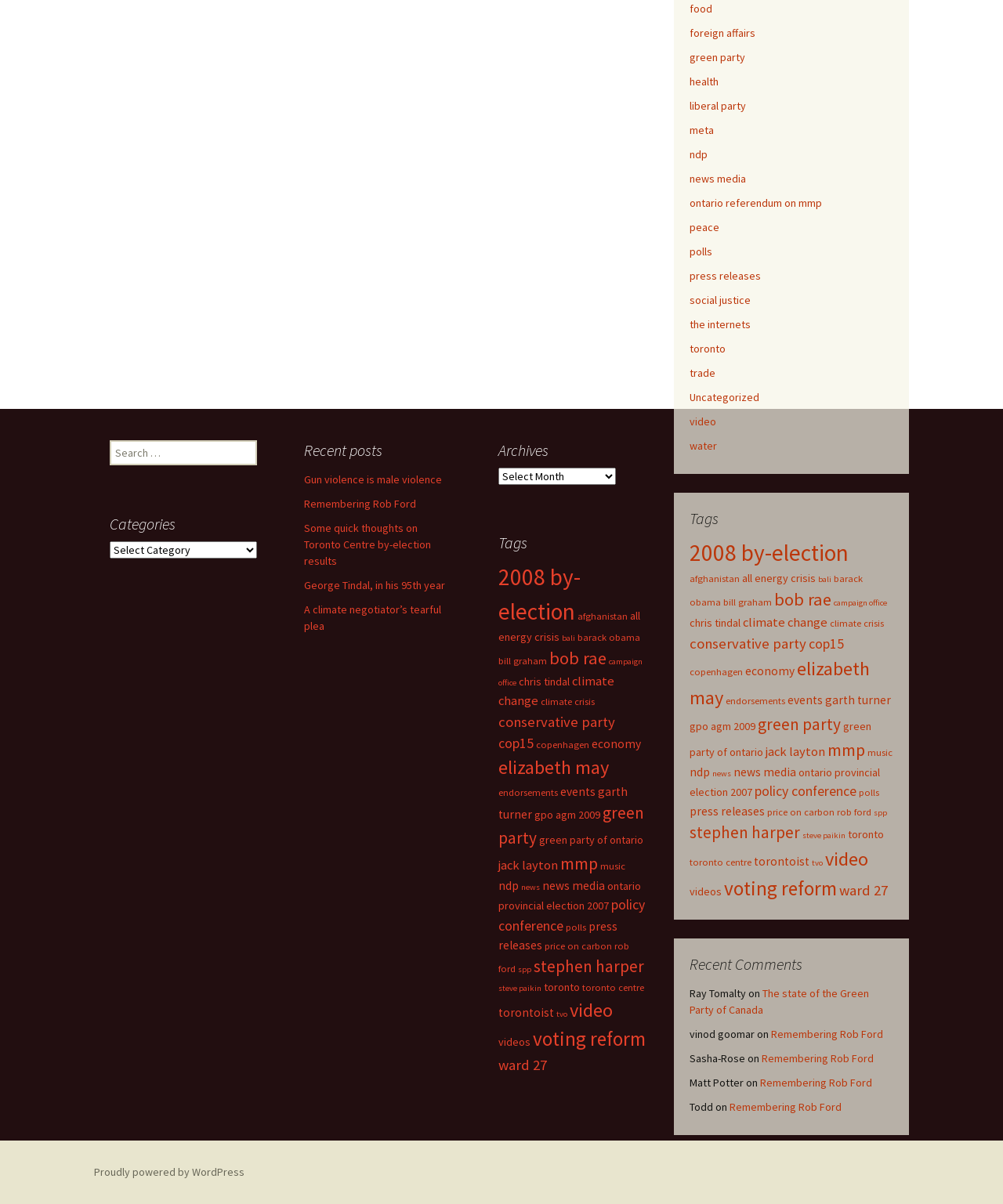Please find the bounding box coordinates of the clickable region needed to complete the following instruction: "view the 'Recent Comments' section". The bounding box coordinates must consist of four float numbers between 0 and 1, i.e., [left, top, right, bottom].

[0.688, 0.792, 0.891, 0.808]